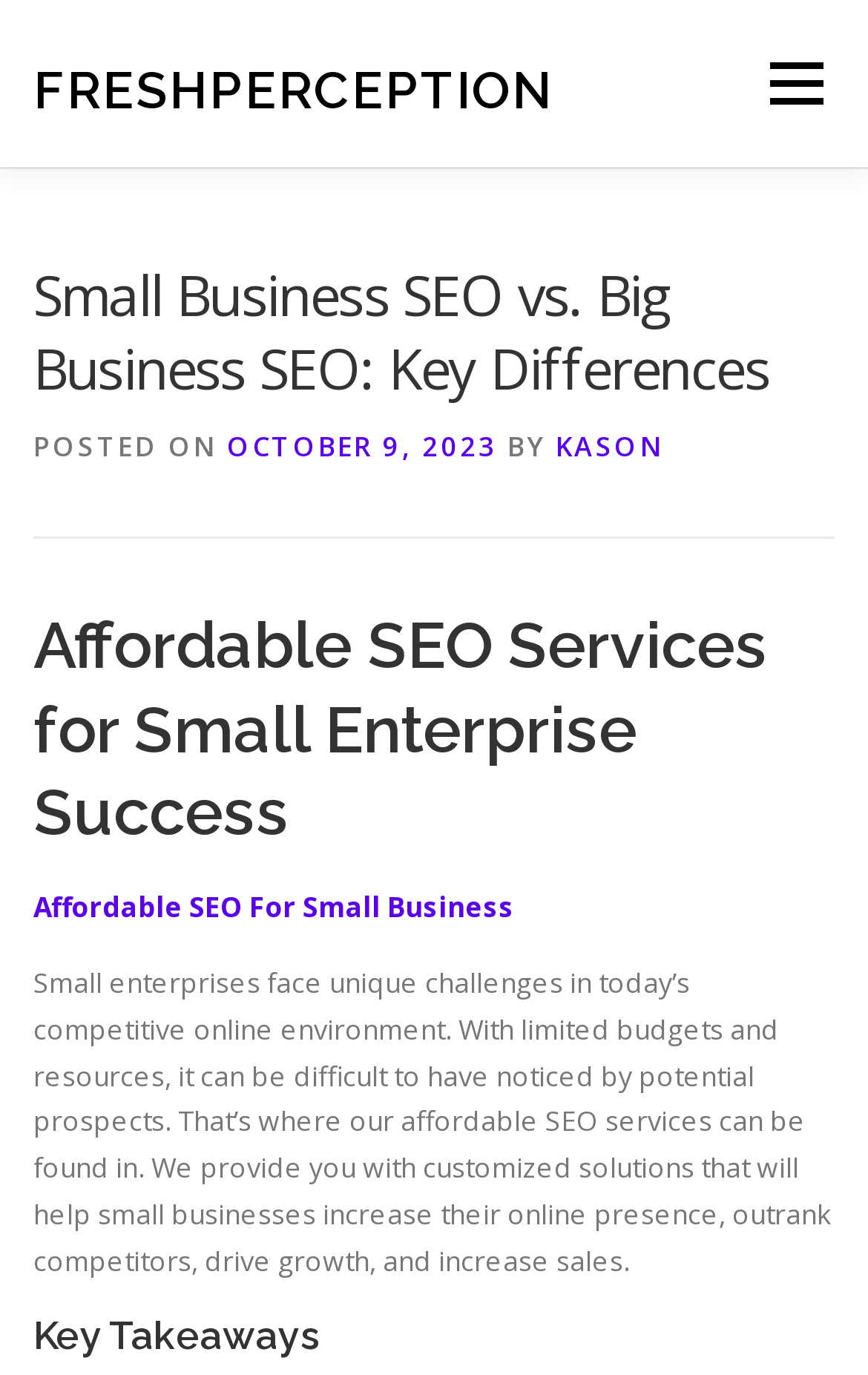Provide a short, one-word or phrase answer to the question below:
Who is the author of the post?

KASON